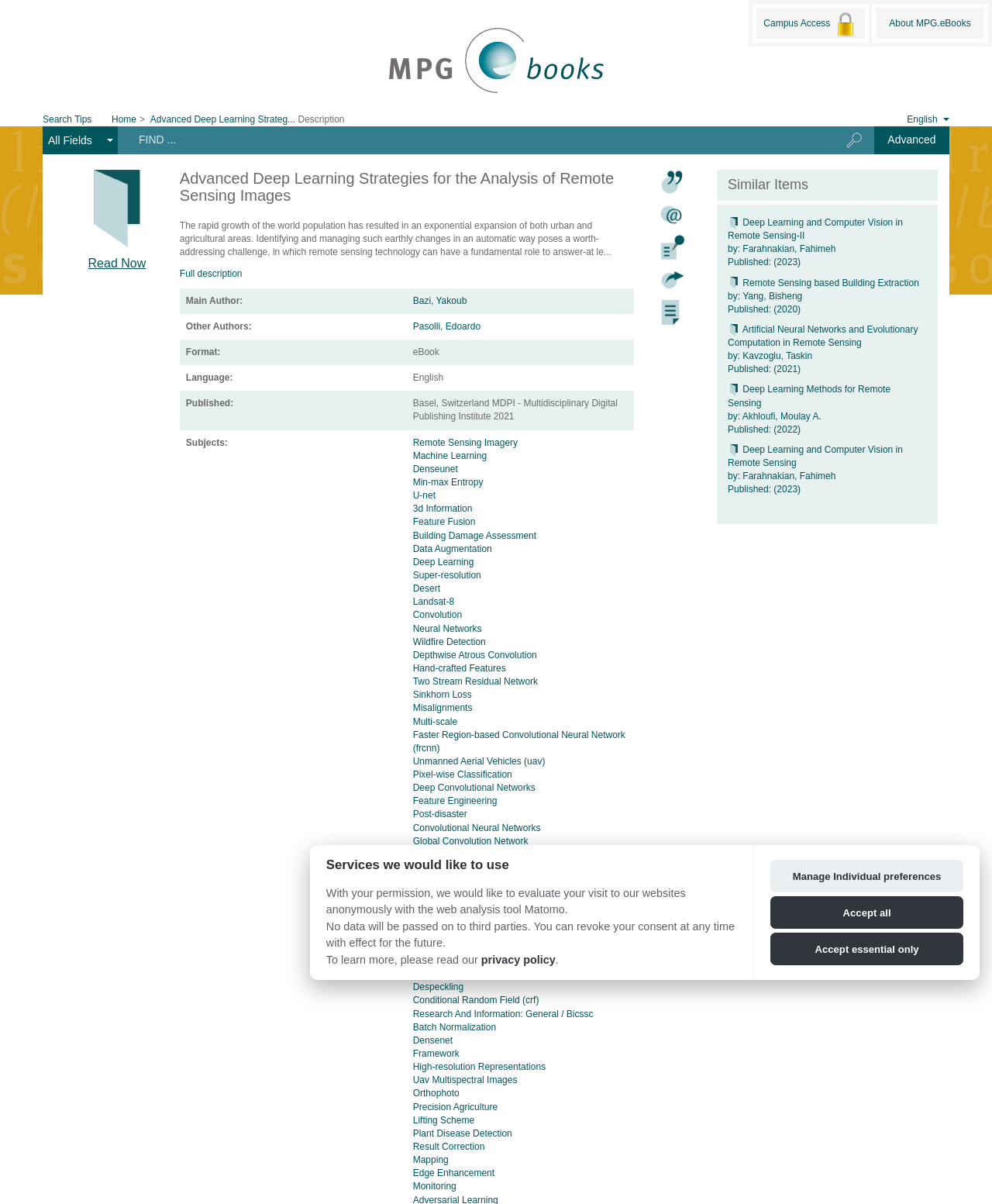Extract the bounding box coordinates for the described element: "aria-label="Search terms" name="lookfor" placeholder="FIND ..."". The coordinates should be represented as four float numbers between 0 and 1: [left, top, right, bottom].

[0.13, 0.105, 0.817, 0.127]